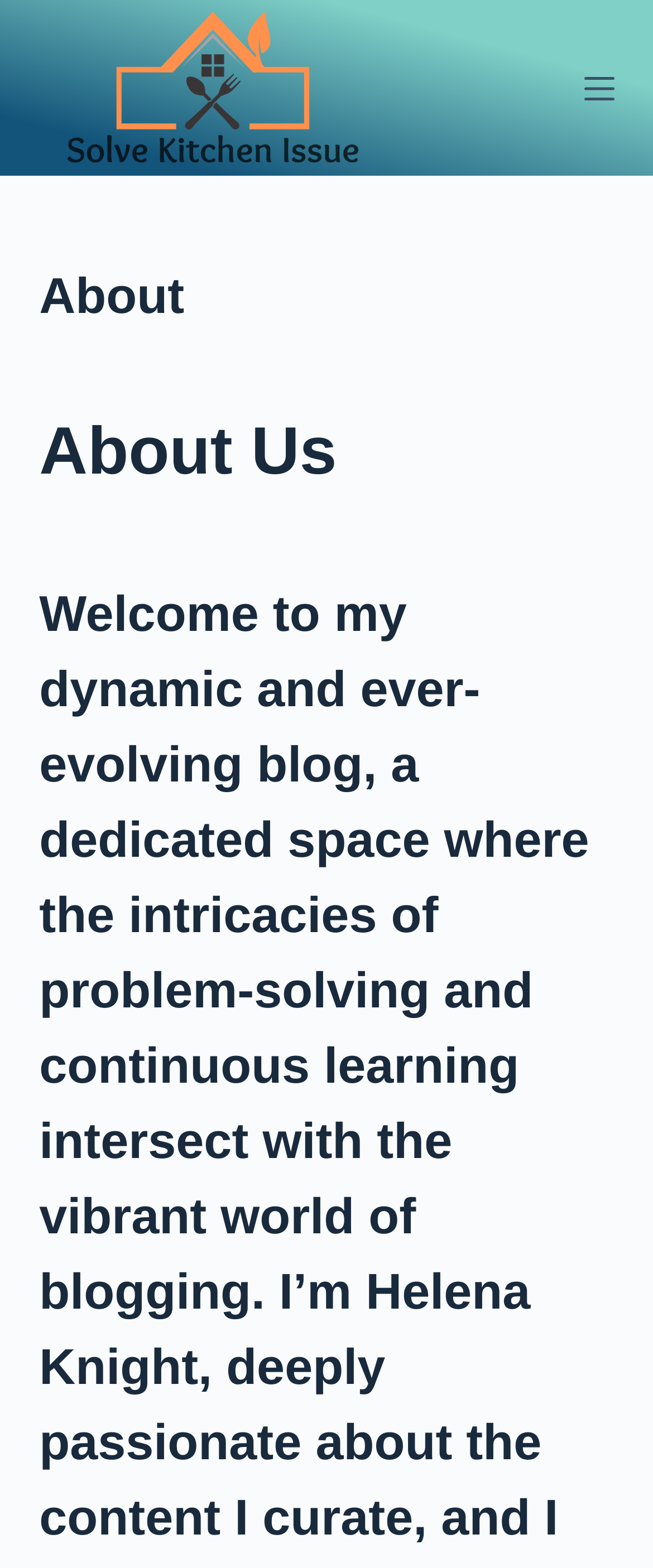What is the first heading on the webpage? Look at the image and give a one-word or short phrase answer.

About